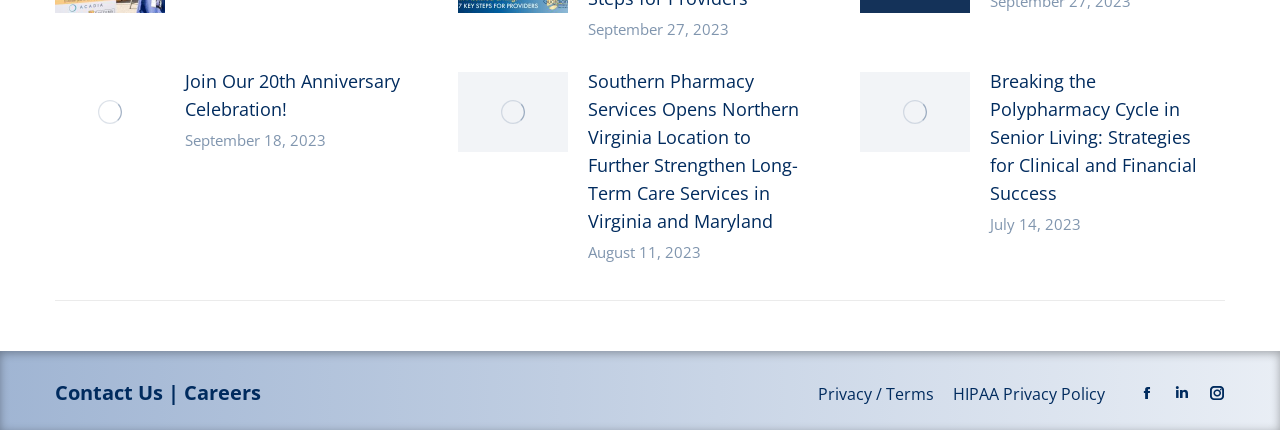Please specify the bounding box coordinates of the clickable region to carry out the following instruction: "Read the news about Southern Pharmacy Services". The coordinates should be four float numbers between 0 and 1, in the format [left, top, right, bottom].

[0.459, 0.156, 0.633, 0.547]